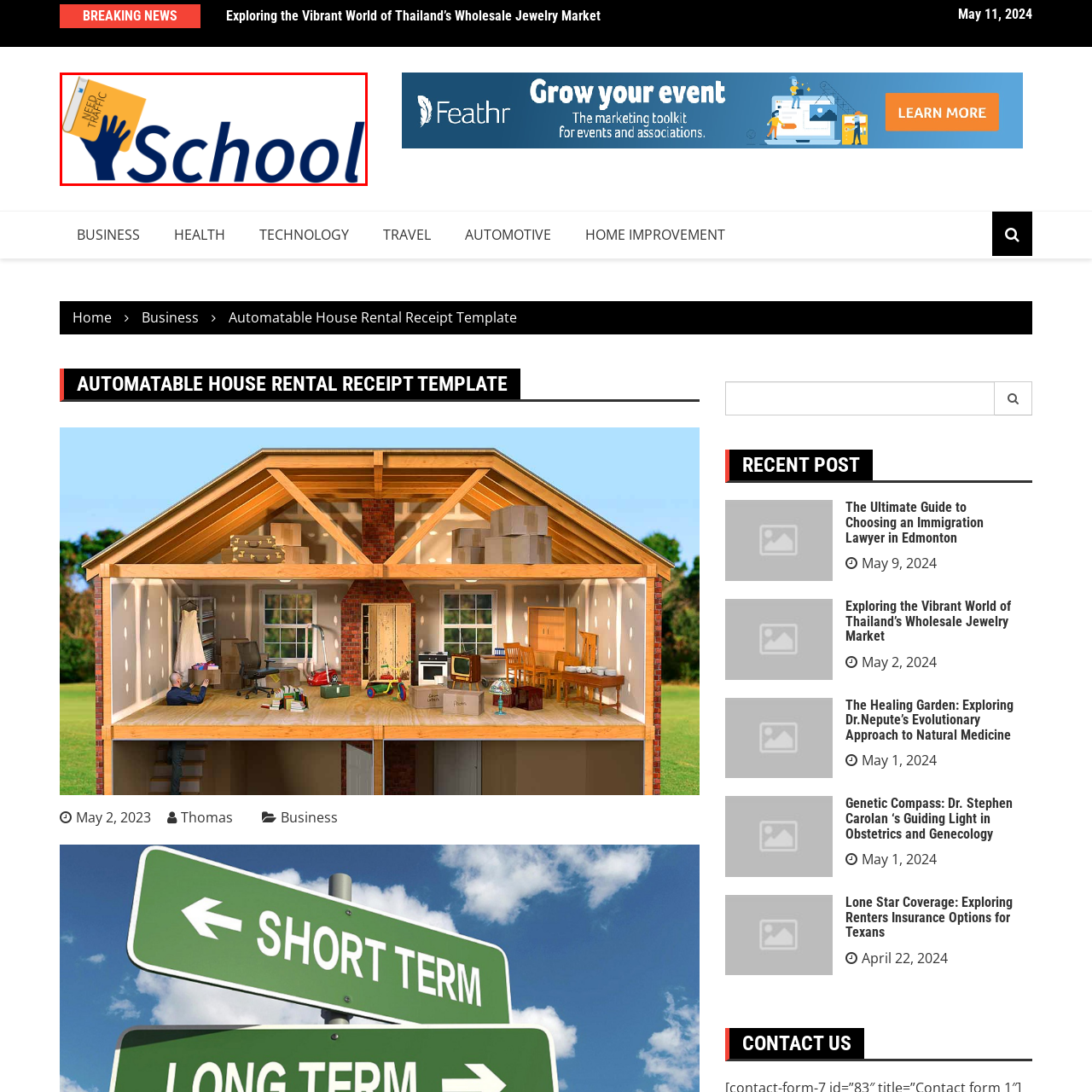Offer an in-depth caption for the image content enclosed by the red border.

The image features a stylized design related to traffic school with a prominent graphic of a hand holding a yellow folder labeled "NEED TRAFFIC." This eye-catching visual is paired with the word "School" written in a bold, navy blue font. The layout conveys a sense of urgency and importance, highlighting the process of attending traffic school, perhaps in response to a driving-related violation. This graphic aims to attract attention and facilitate a straightforward understanding of the service being offered, making it clear that it is about educational resources related to traffic laws and safety.